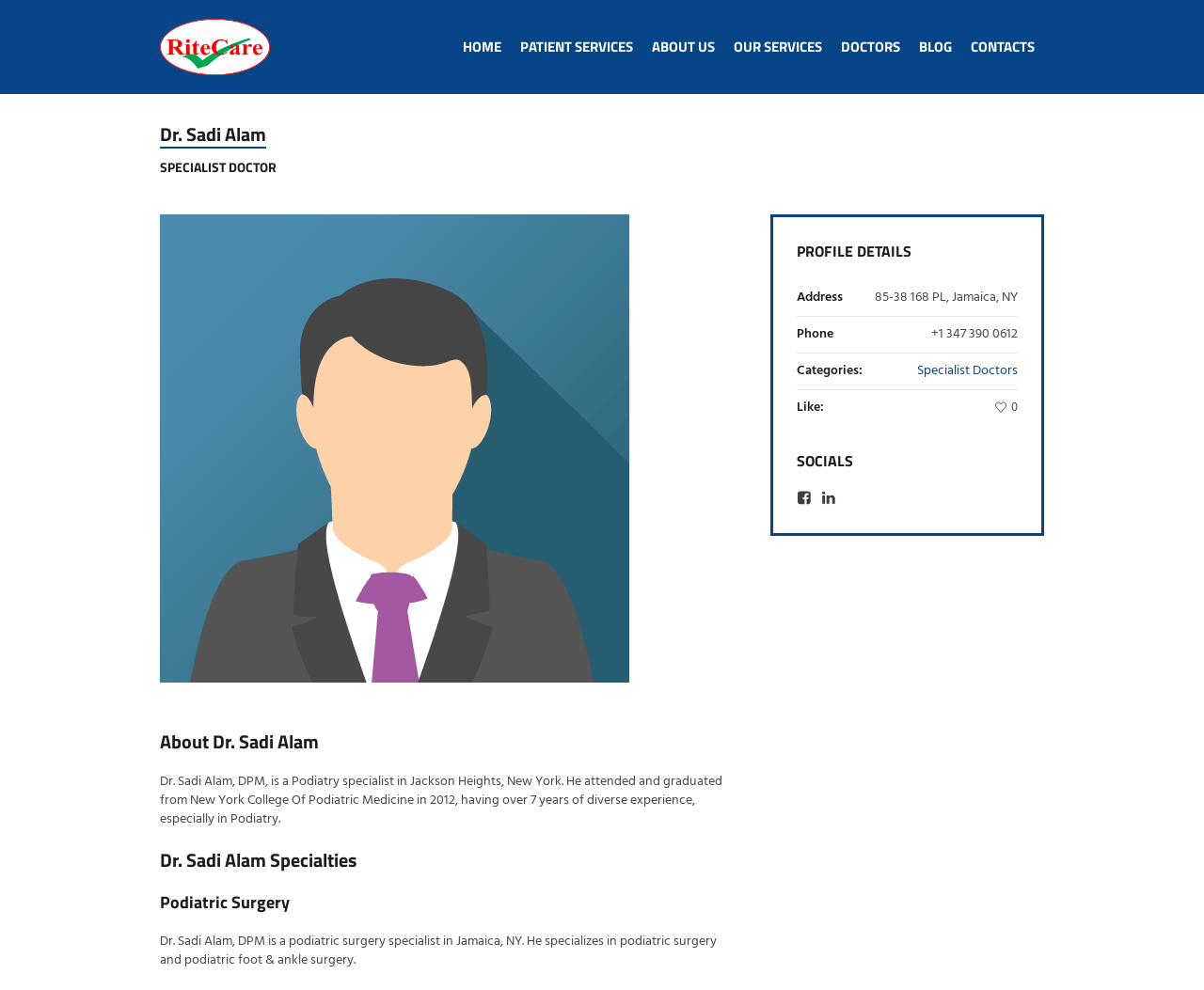Provide the bounding box coordinates for the UI element described in this sentence: "Contacts". The coordinates should be four float values between 0 and 1, i.e., [left, top, right, bottom].

[0.798, 0.0, 0.867, 0.095]